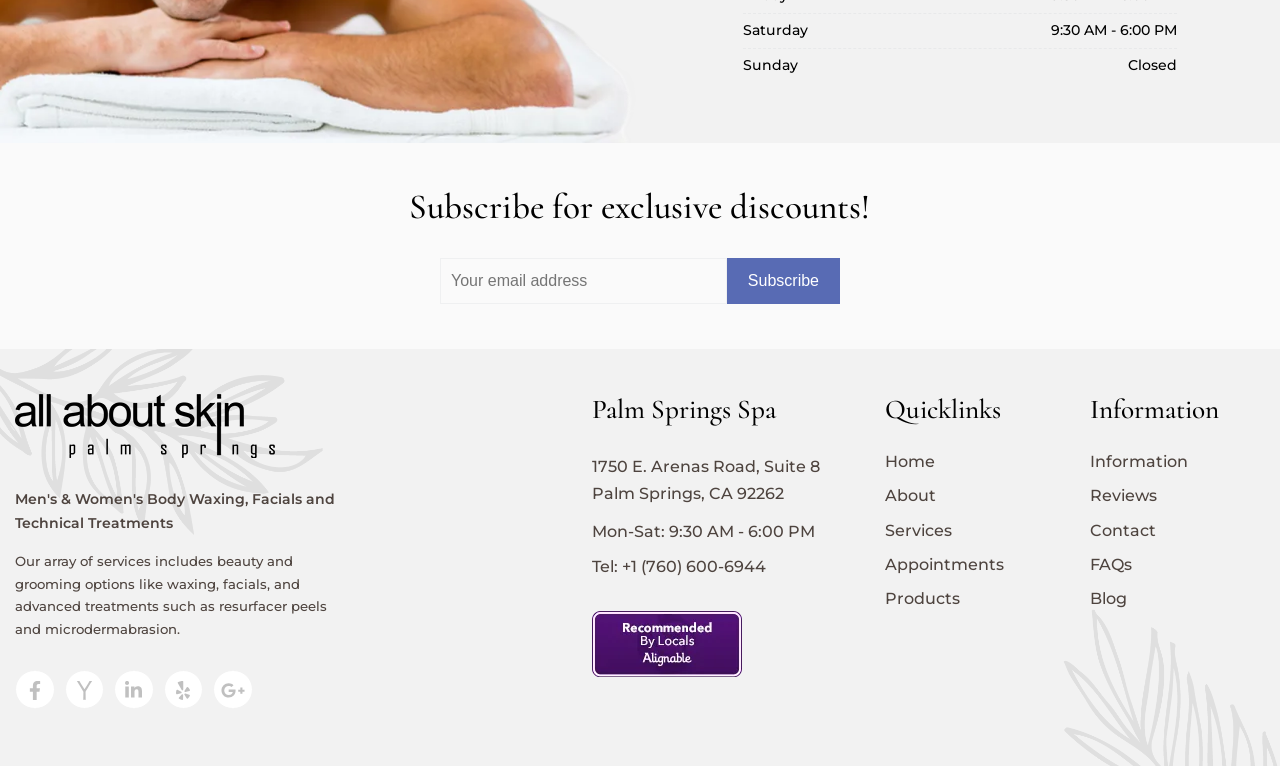Provide a thorough and detailed response to the question by examining the image: 
What is the phone number of the spa?

I found the answer by looking at the link elements in the 'Palm Springs Spa' section. The link with the text 'Tel: +1 (760) 600-6944' contains the phone number of the spa.